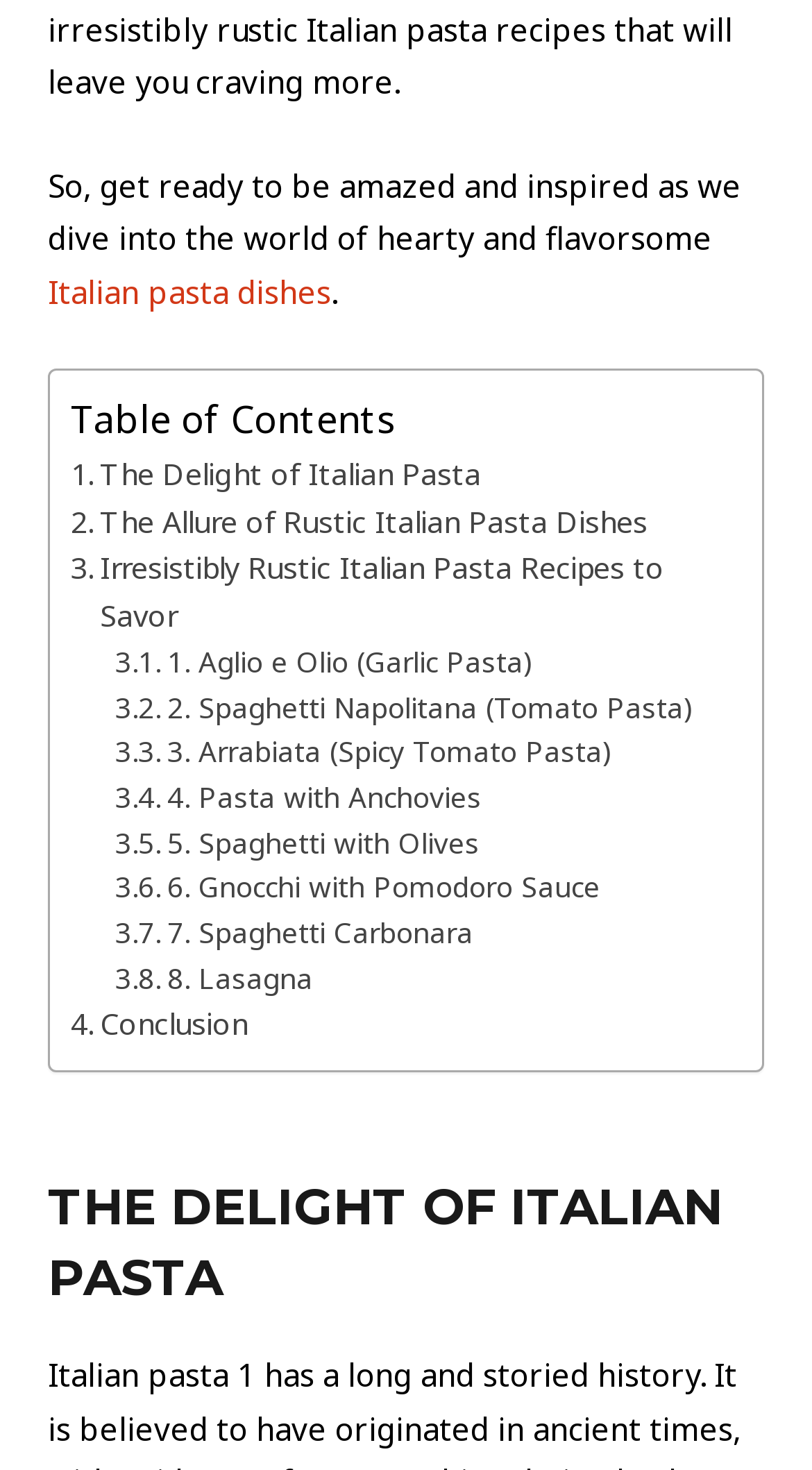Find and indicate the bounding box coordinates of the region you should select to follow the given instruction: "View Conclusion".

[0.087, 0.682, 0.305, 0.714]